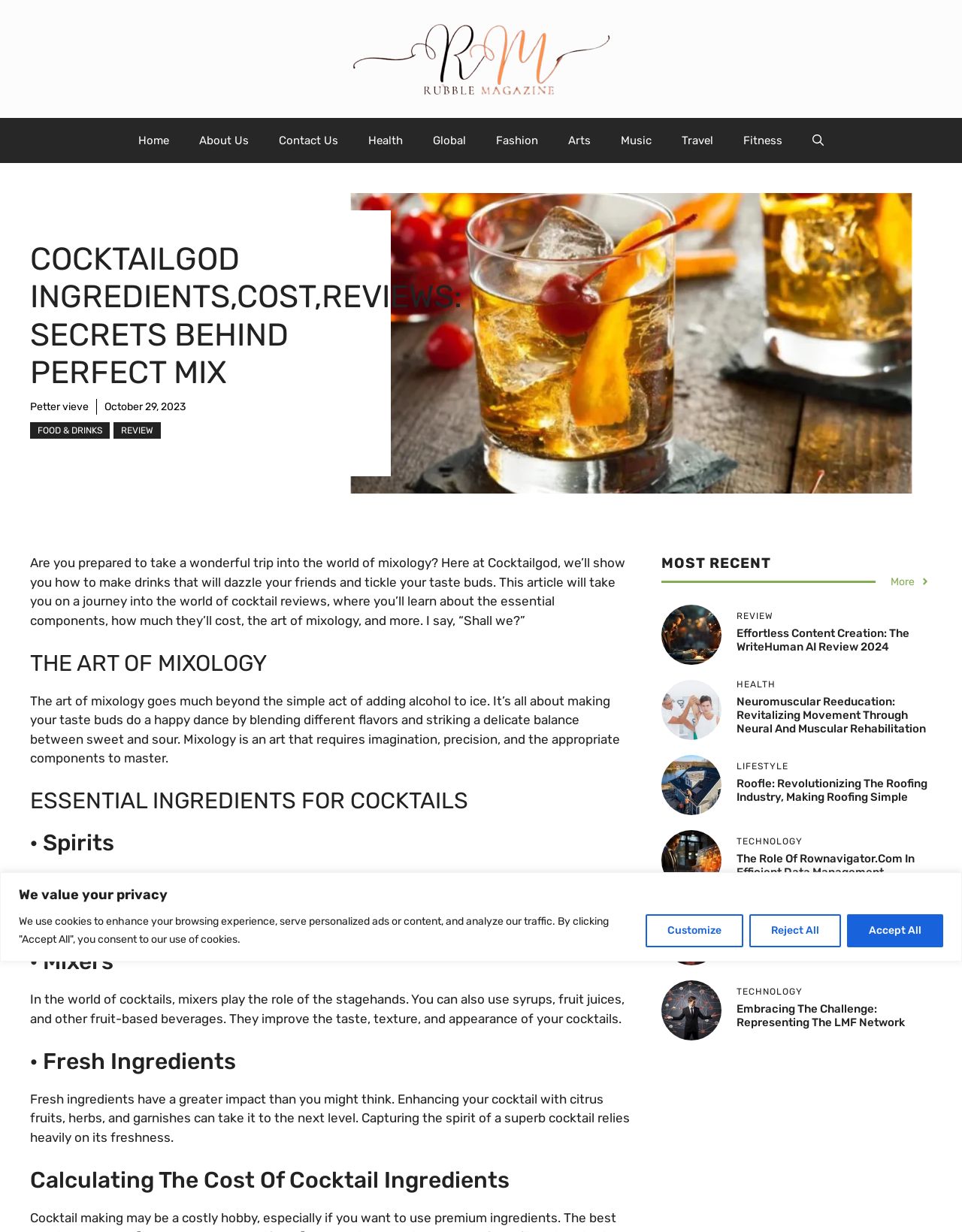Show the bounding box coordinates for the element that needs to be clicked to execute the following instruction: "Learn about 'Neuromuscular Reeducation'". Provide the coordinates in the form of four float numbers between 0 and 1, i.e., [left, top, right, bottom].

[0.688, 0.569, 0.75, 0.581]